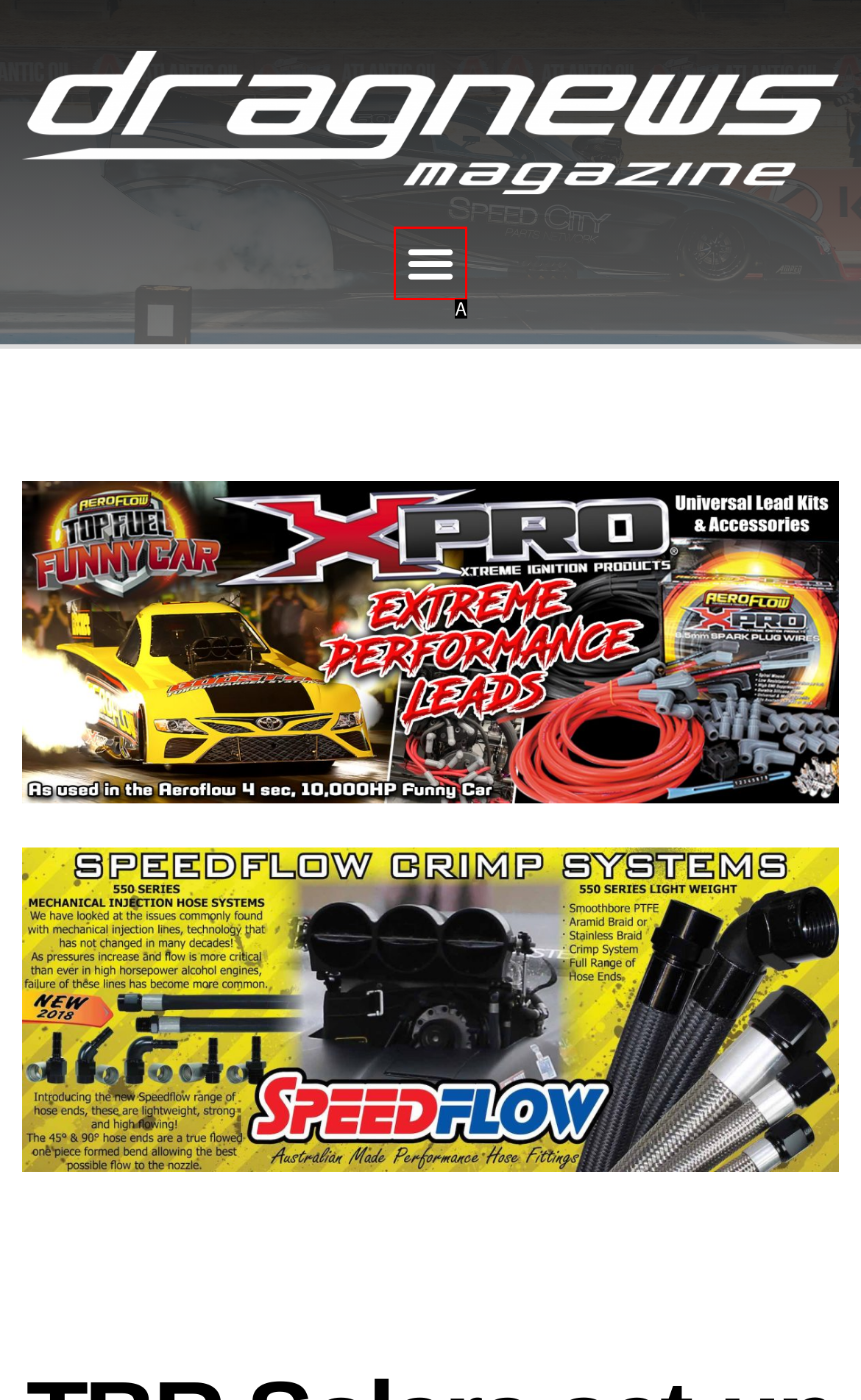Choose the option that matches the following description: Menu
Reply with the letter of the selected option directly.

A